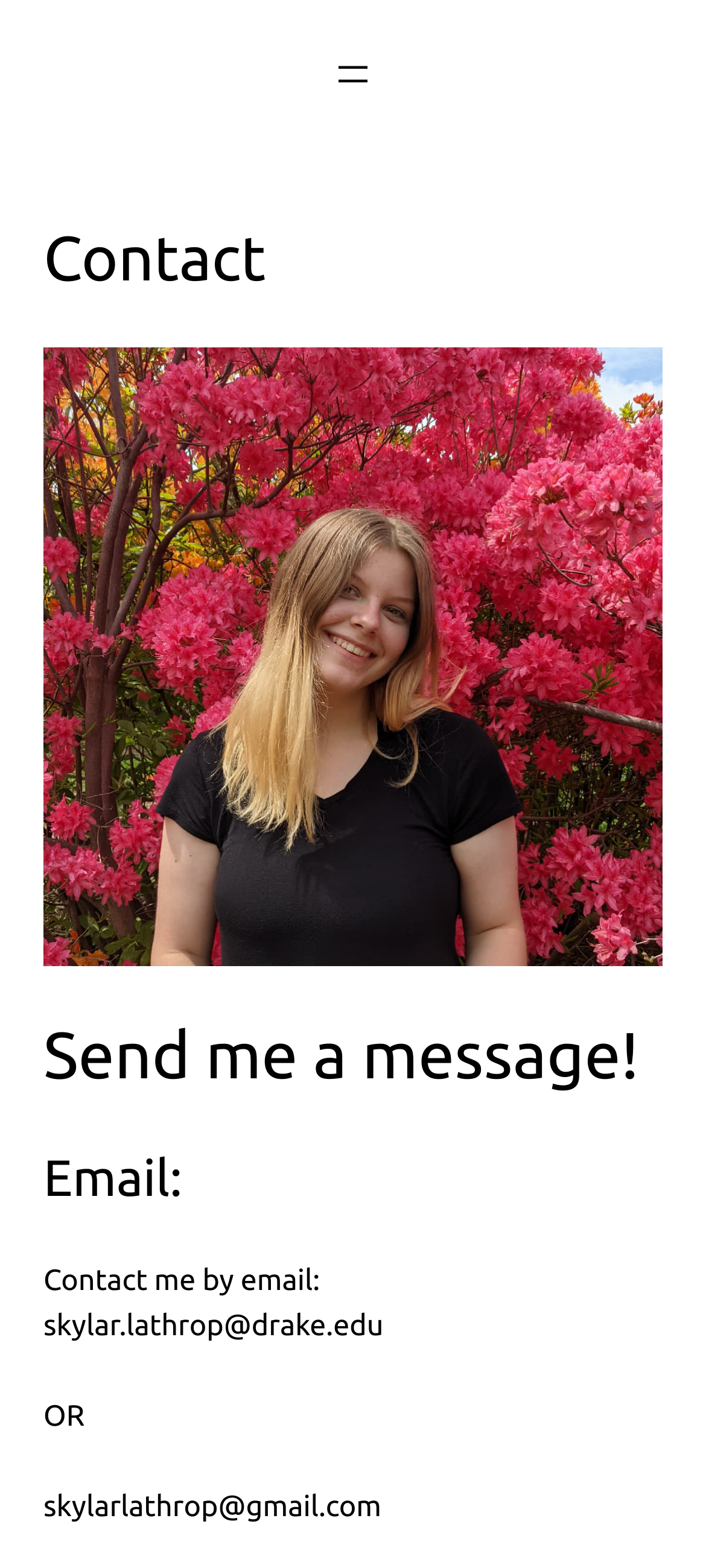Provide a brief response using a word or short phrase to this question:
What is the content of the figure element on the webpage?

No text